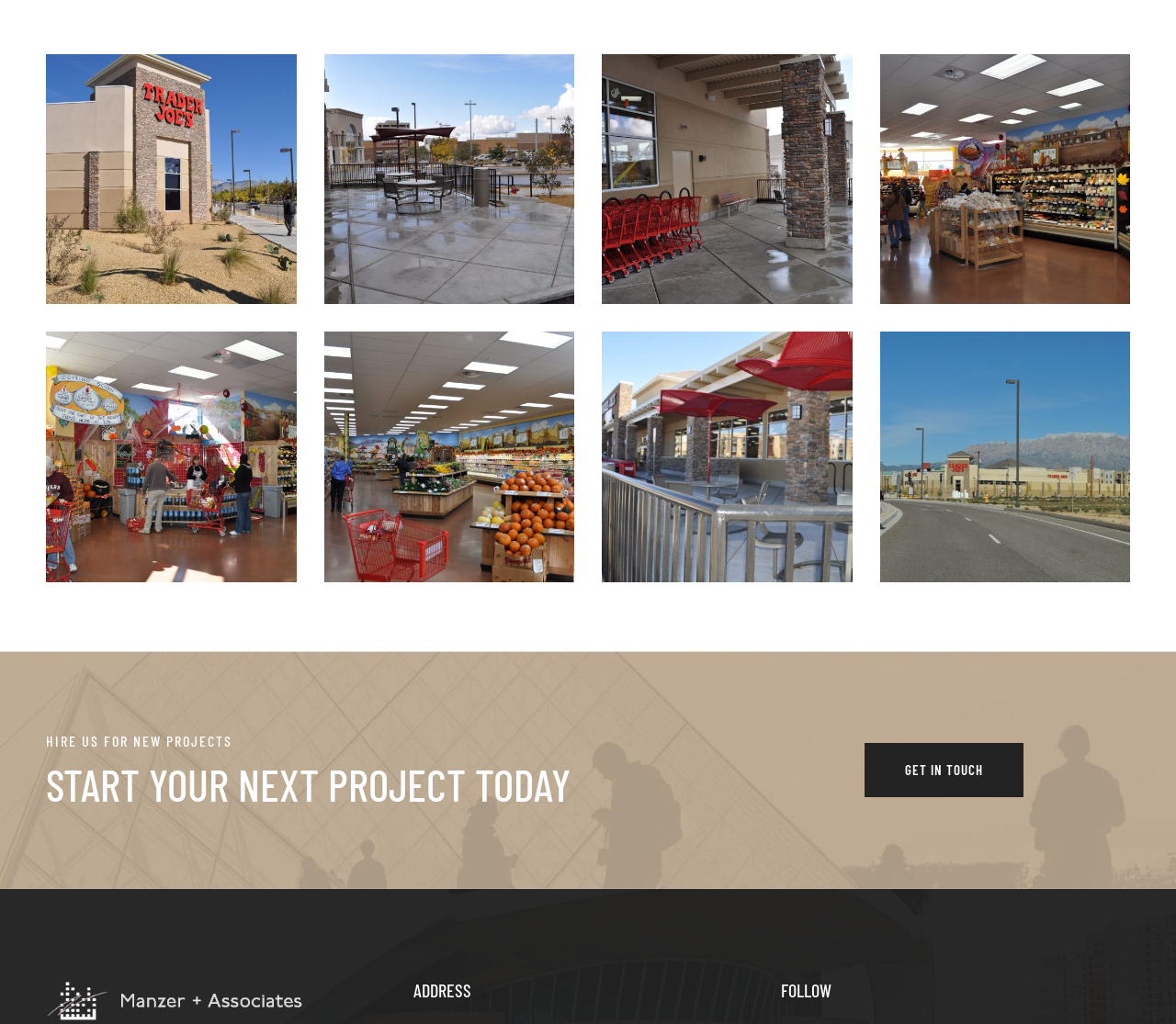Identify the bounding box coordinates of the specific part of the webpage to click to complete this instruction: "Click the 'GET IN TOUCH' link".

[0.736, 0.725, 0.871, 0.778]